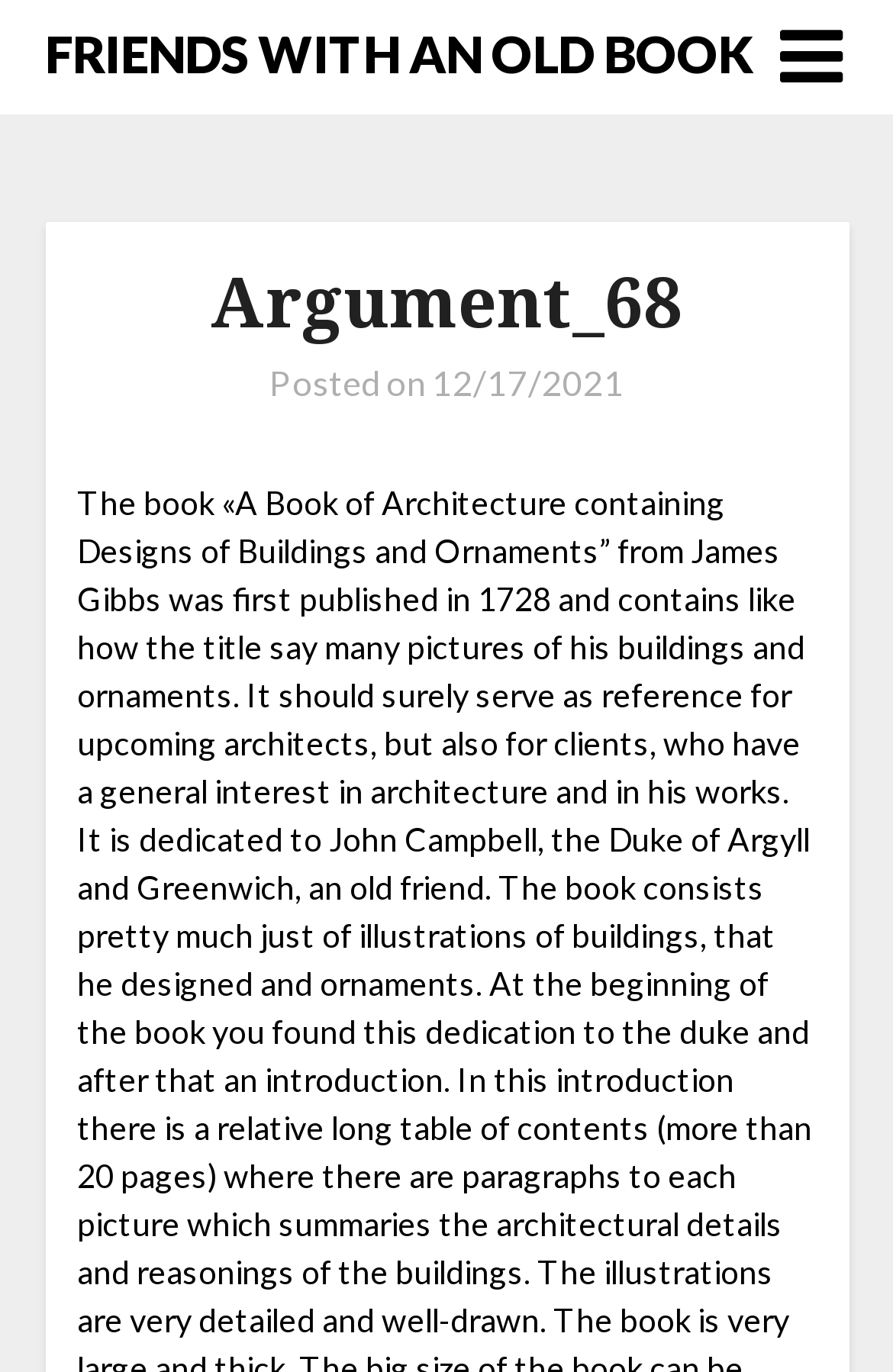Find the bounding box coordinates corresponding to the UI element with the description: "12/17/2021". The coordinates should be formatted as [left, top, right, bottom], with values as floats between 0 and 1.

[0.483, 0.264, 0.699, 0.294]